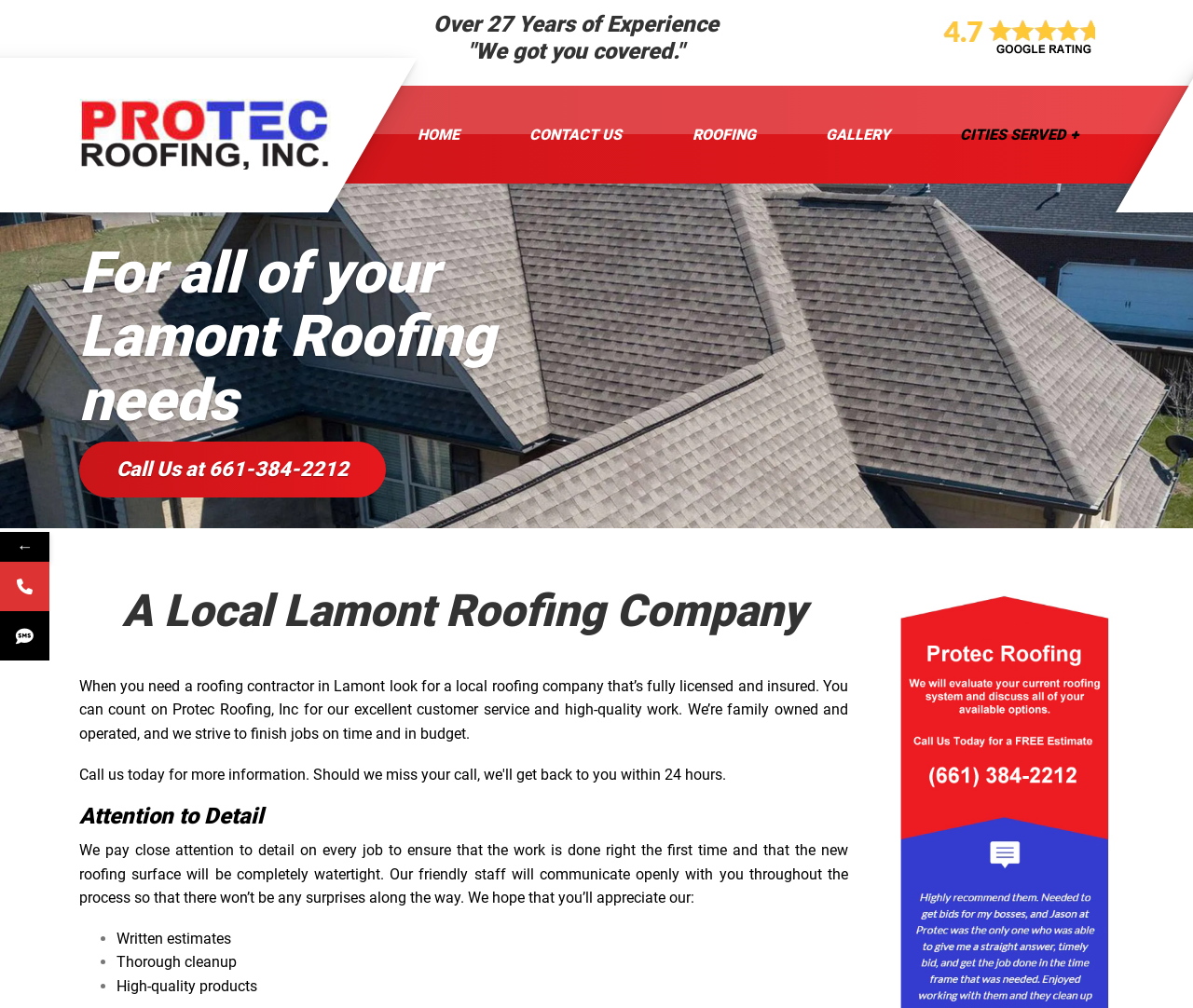Please answer the following question as detailed as possible based on the image: 
What is one of the benefits of choosing Protec Roofing, Inc?

One of the benefits of choosing Protec Roofing, Inc can be found in the list of benefits under the heading 'Attention to Detail', which includes 'Written estimates'.